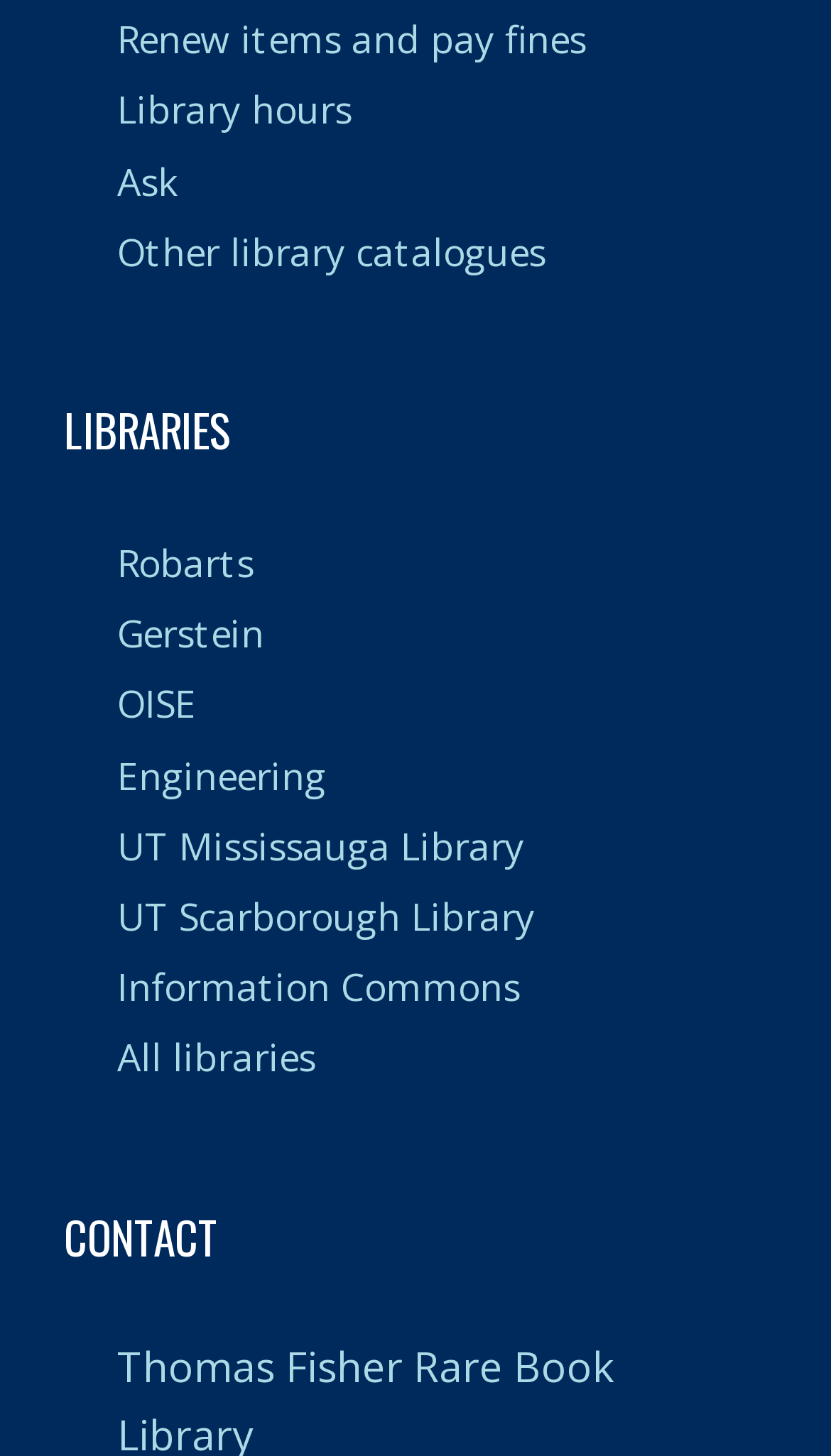Pinpoint the bounding box coordinates of the clickable element needed to complete the instruction: "Contact the library". The coordinates should be provided as four float numbers between 0 and 1: [left, top, right, bottom].

[0.077, 0.801, 0.923, 0.89]